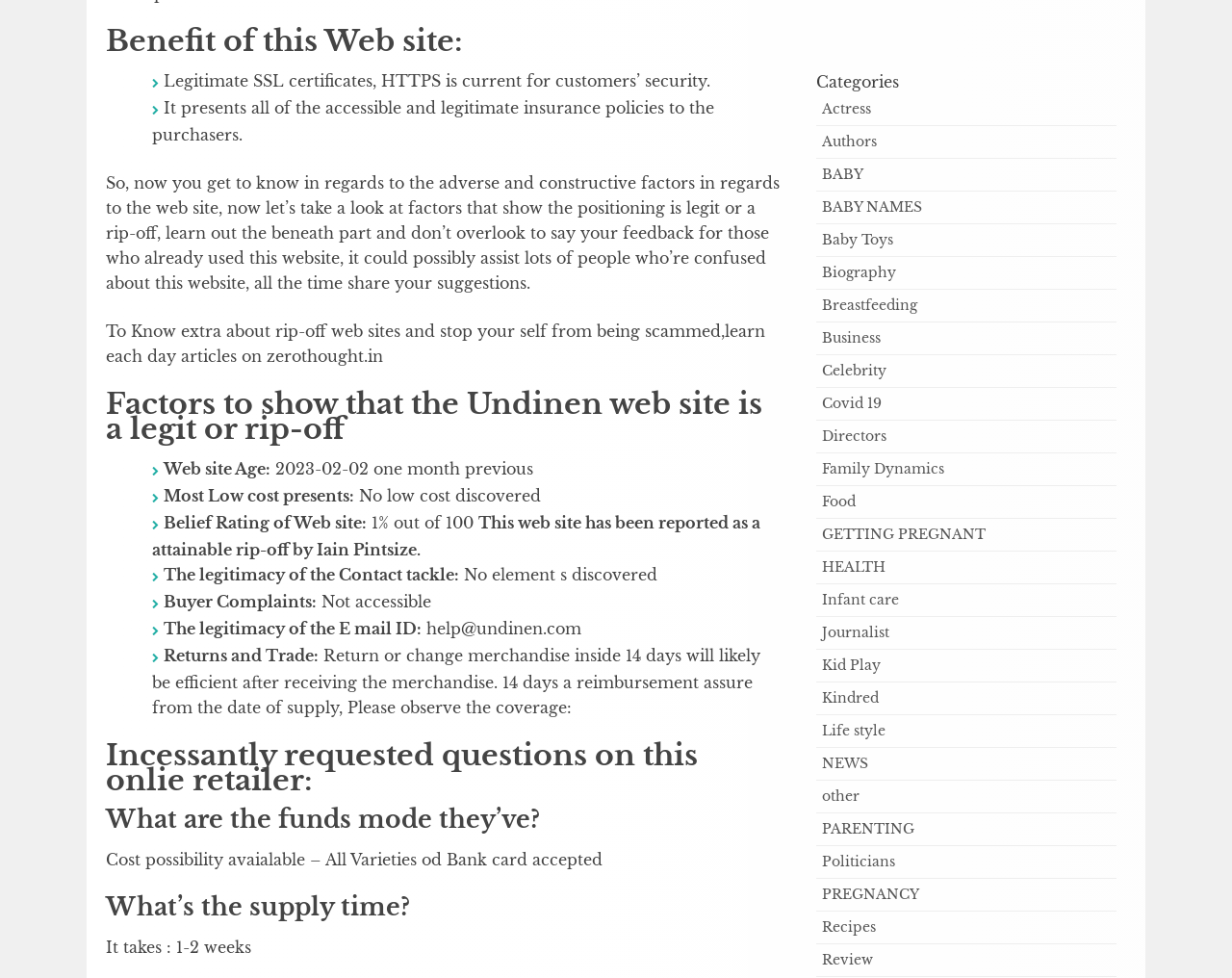Determine the bounding box coordinates of the region that needs to be clicked to achieve the task: "Click on the link to visit http://forums.bowhunting.com/traditional-archery/gloves-57255/".

None